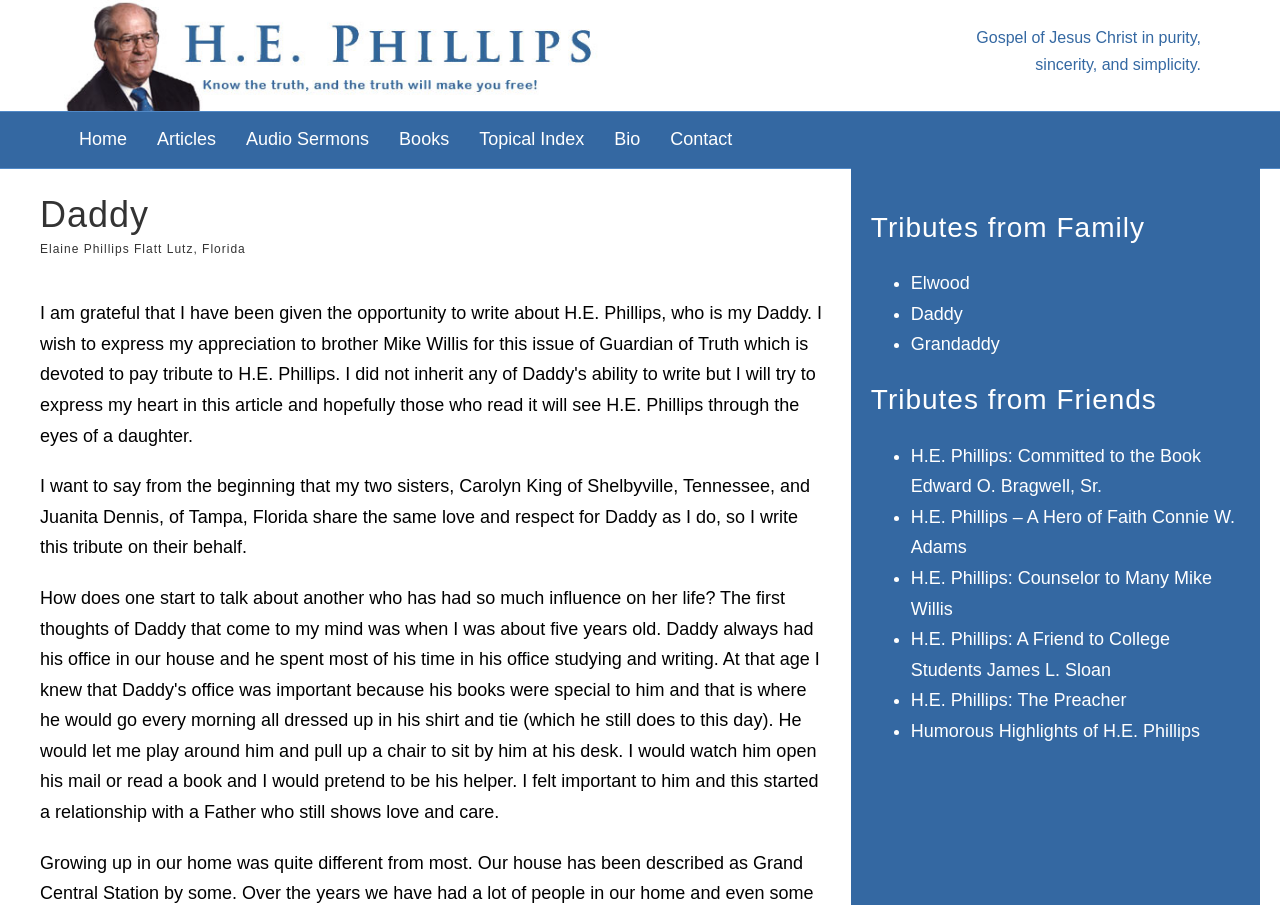Please examine the image and provide a detailed answer to the question: What is the topic of the Bible study materials?

The webpage mentions 'Gospel of Jesus Christ in purity, sincerity, and simplicity' as the topic of the Bible study materials produced by H.E. Phillips.